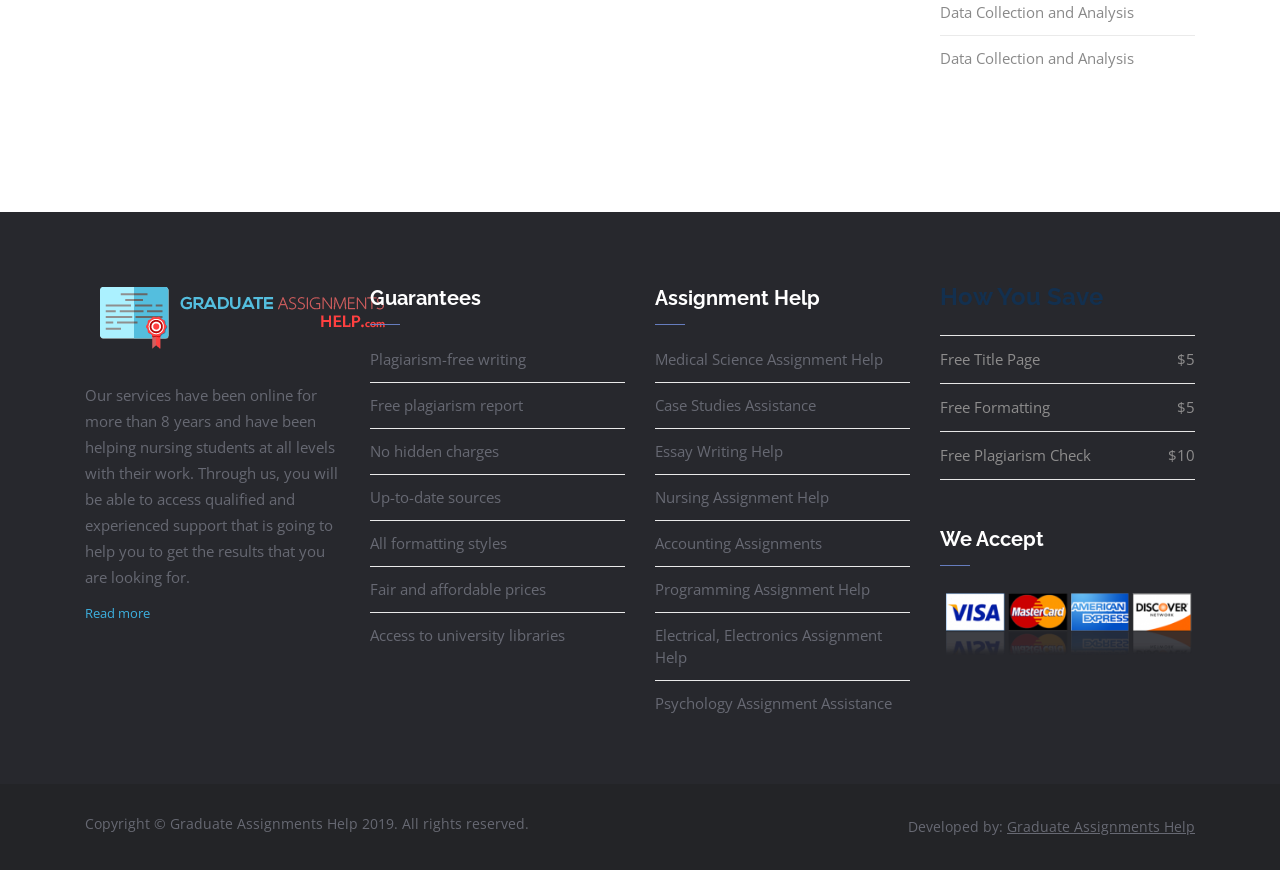Who developed this website?
Respond to the question with a well-detailed and thorough answer.

The website was developed by Graduate Assignments Help, as stated in the static text 'Developed by: Graduate Assignments Help' at the bottom of the page.